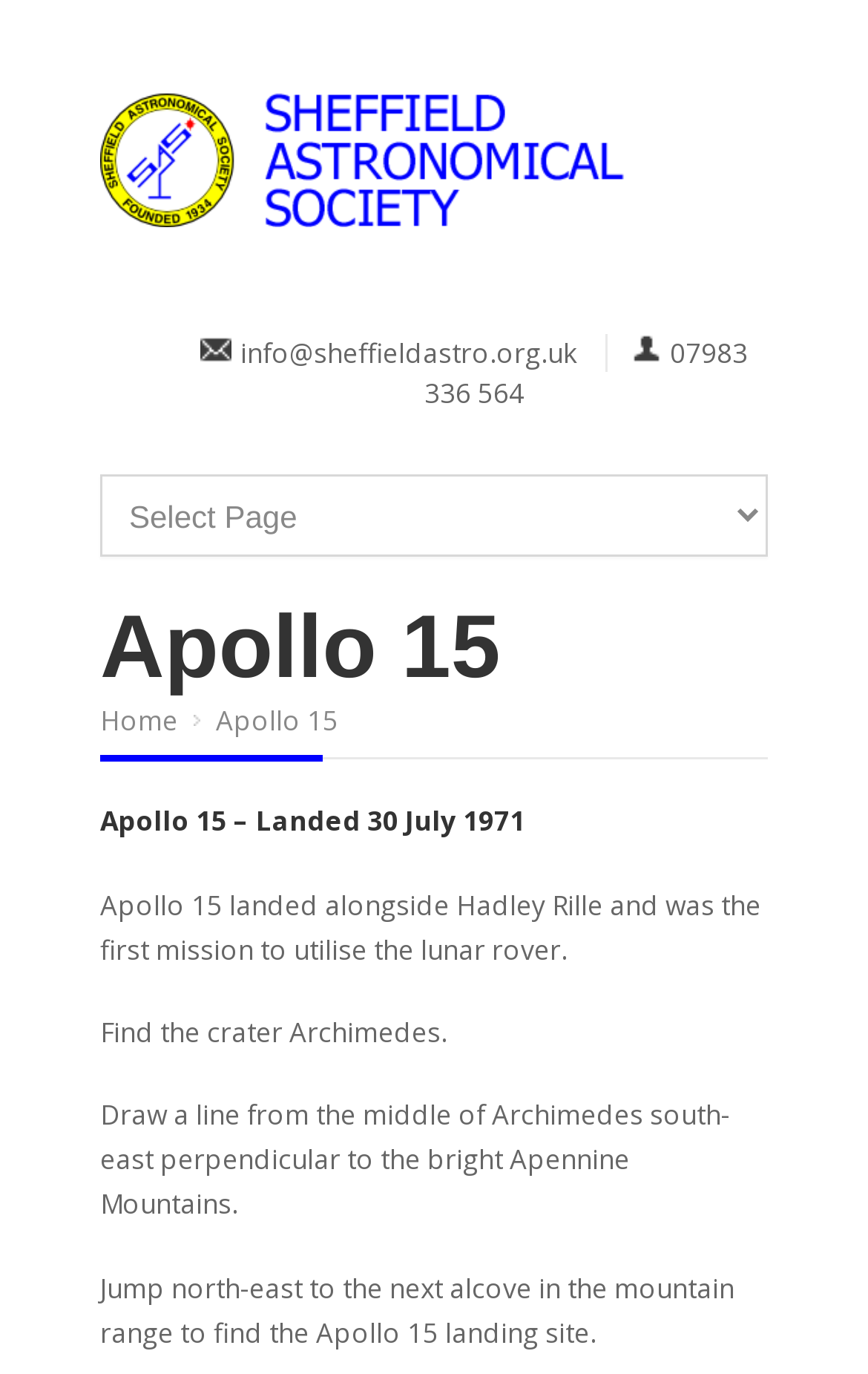What is the email address of Sheffield Astronomical Society?
Based on the screenshot, respond with a single word or phrase.

info@sheffieldastro.org.uk